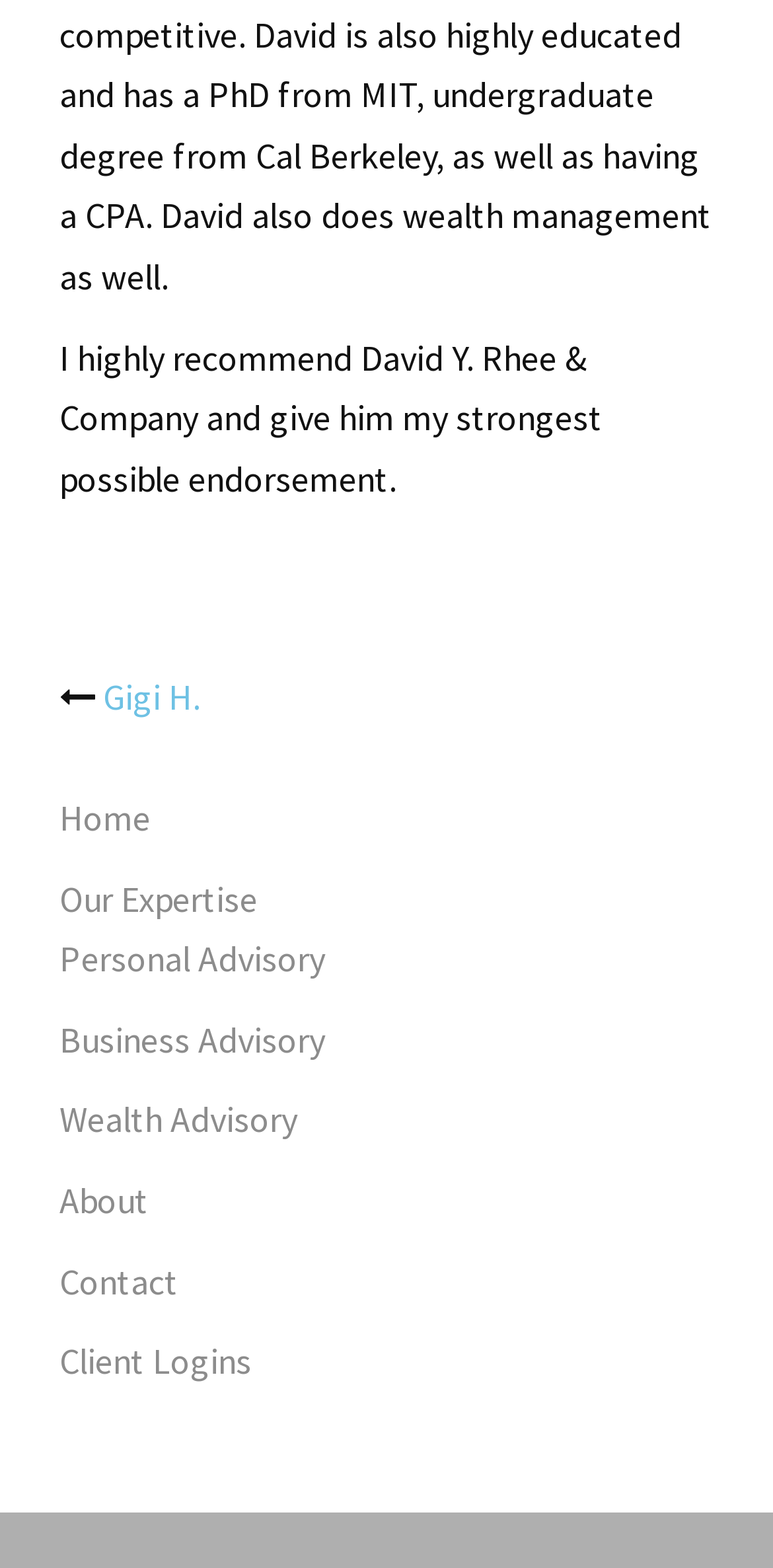For the element described, predict the bounding box coordinates as (top-left x, top-left y, bottom-right x, bottom-right y). All values should be between 0 and 1. Element description: About

[0.077, 0.751, 0.192, 0.78]